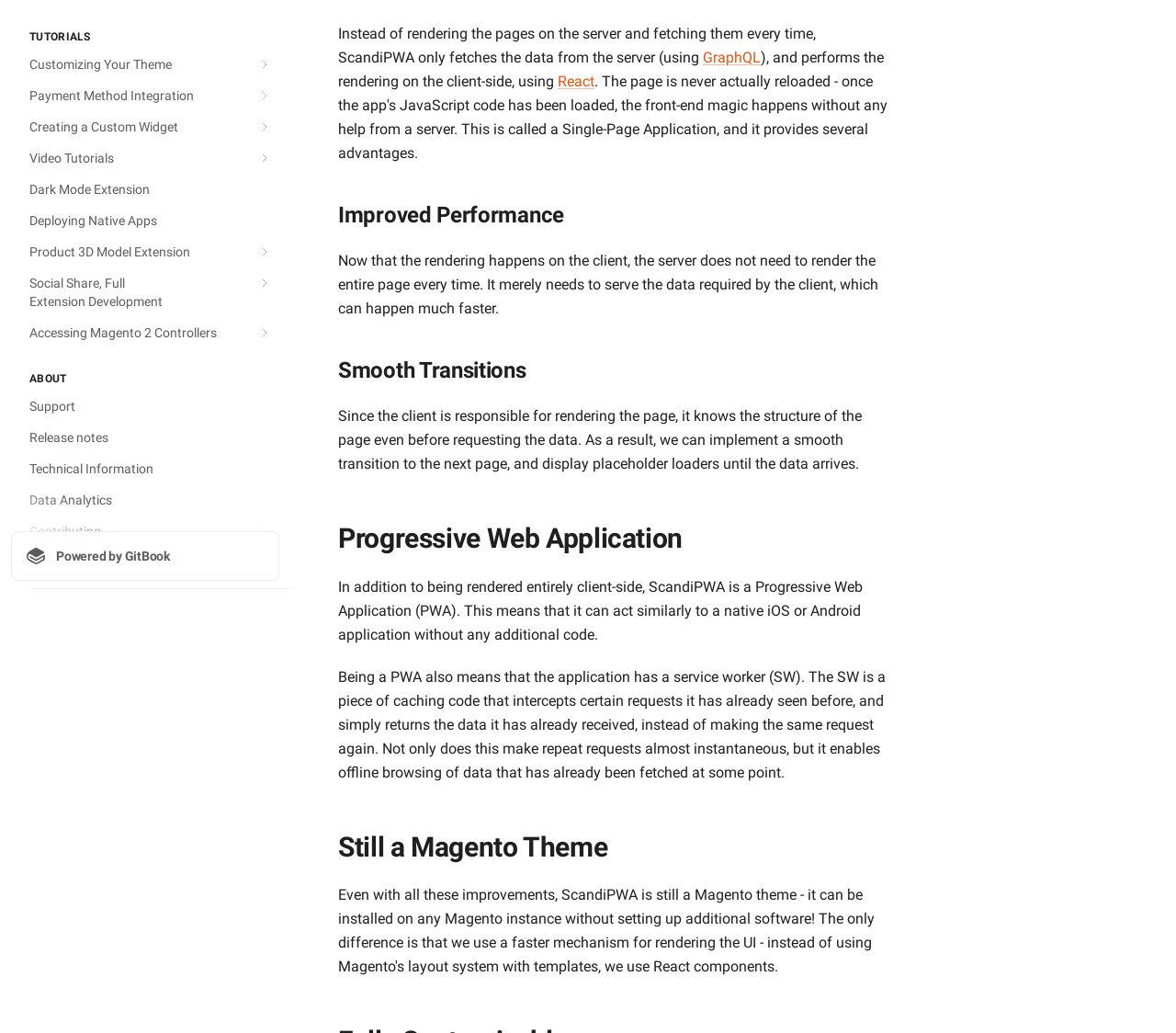Calculate the bounding box coordinates of the UI element given the description: "Support".

[0.009, 0.379, 0.238, 0.407]